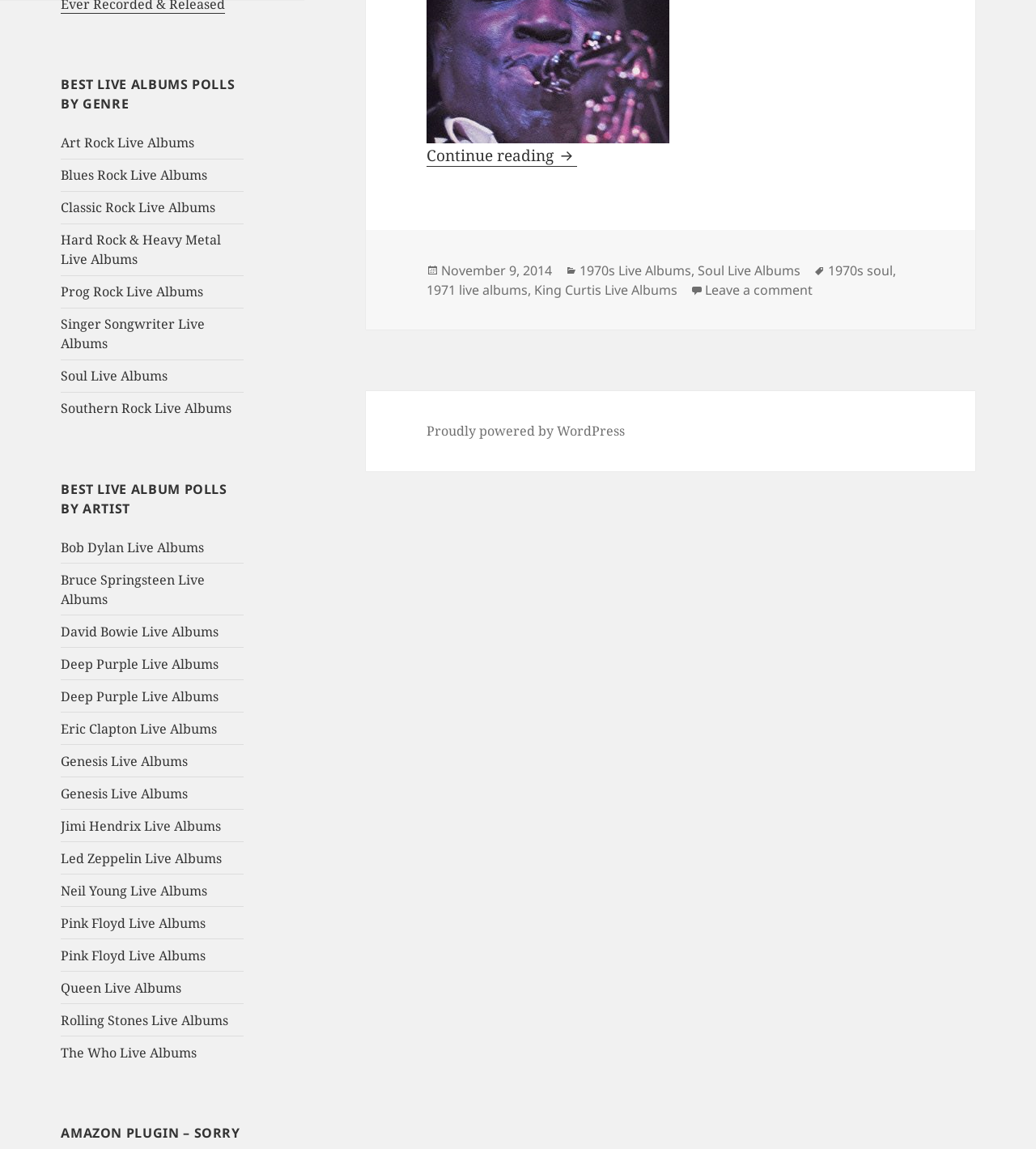From the webpage screenshot, predict the bounding box of the UI element that matches this description: "1970s soul".

[0.799, 0.227, 0.862, 0.244]